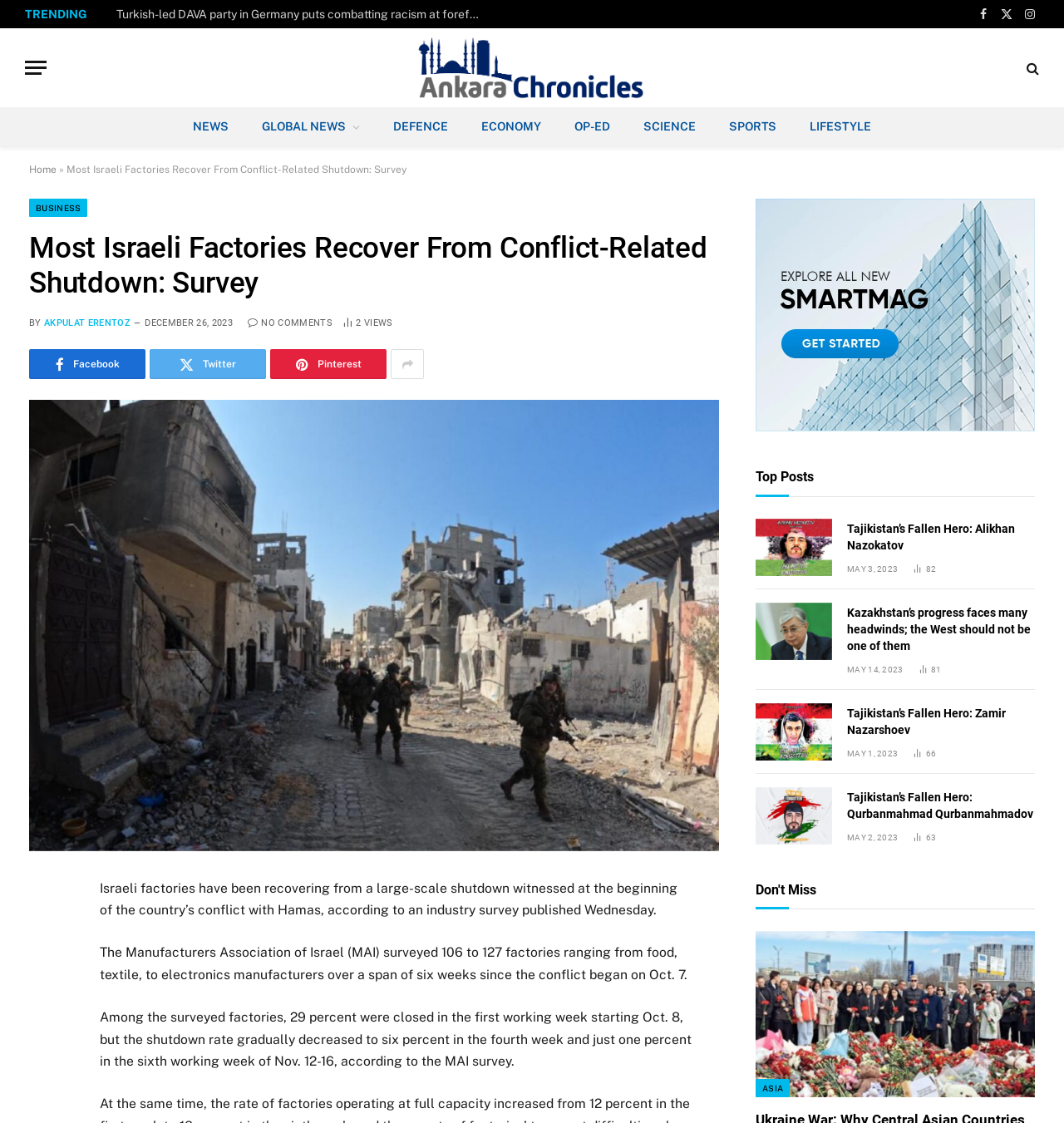Identify and provide the bounding box coordinates of the UI element described: "Global News". The coordinates should be formatted as [left, top, right, bottom], with each number being a float between 0 and 1.

[0.23, 0.095, 0.354, 0.13]